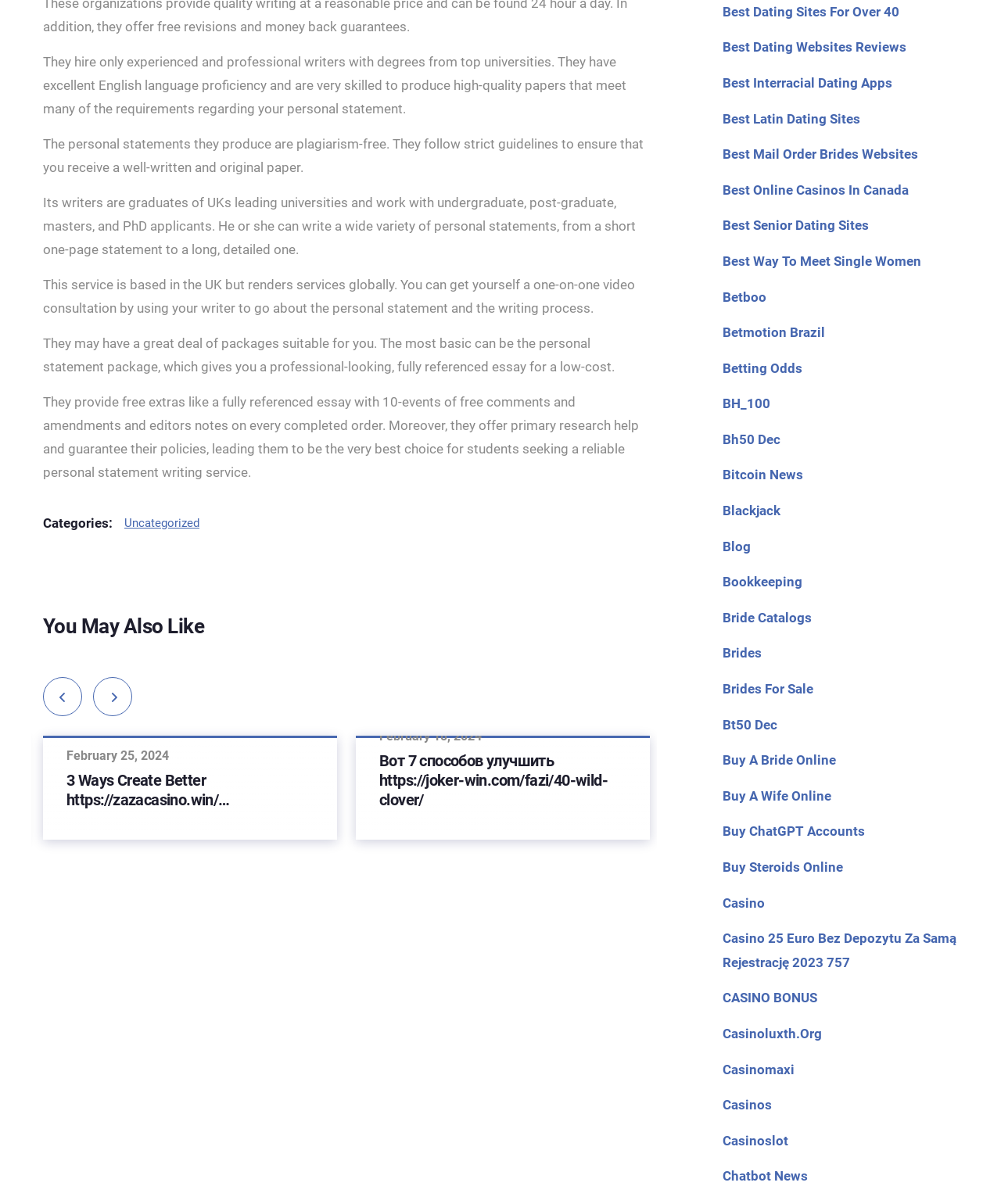What is included in the personal statement package?
Provide a well-explained and detailed answer to the question.

Based on the static text element with the OCR text 'The most basic can be the personal statement package, which gives you a professional-looking, fully referenced essay for a low-cost.', the personal statement package includes a professional-looking, fully referenced essay at a low cost.